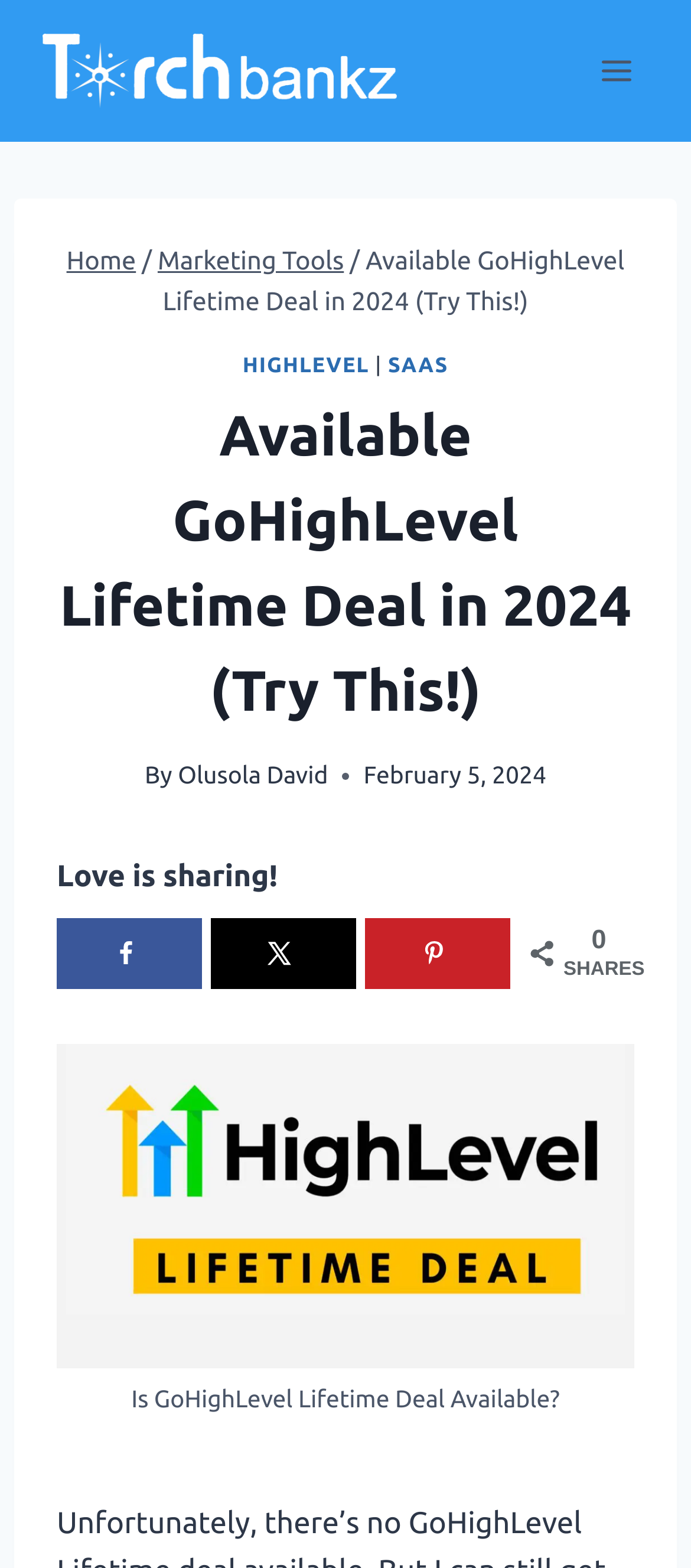Please determine the bounding box coordinates of the area that needs to be clicked to complete this task: 'Open the menu'. The coordinates must be four float numbers between 0 and 1, formatted as [left, top, right, bottom].

[0.844, 0.028, 0.938, 0.063]